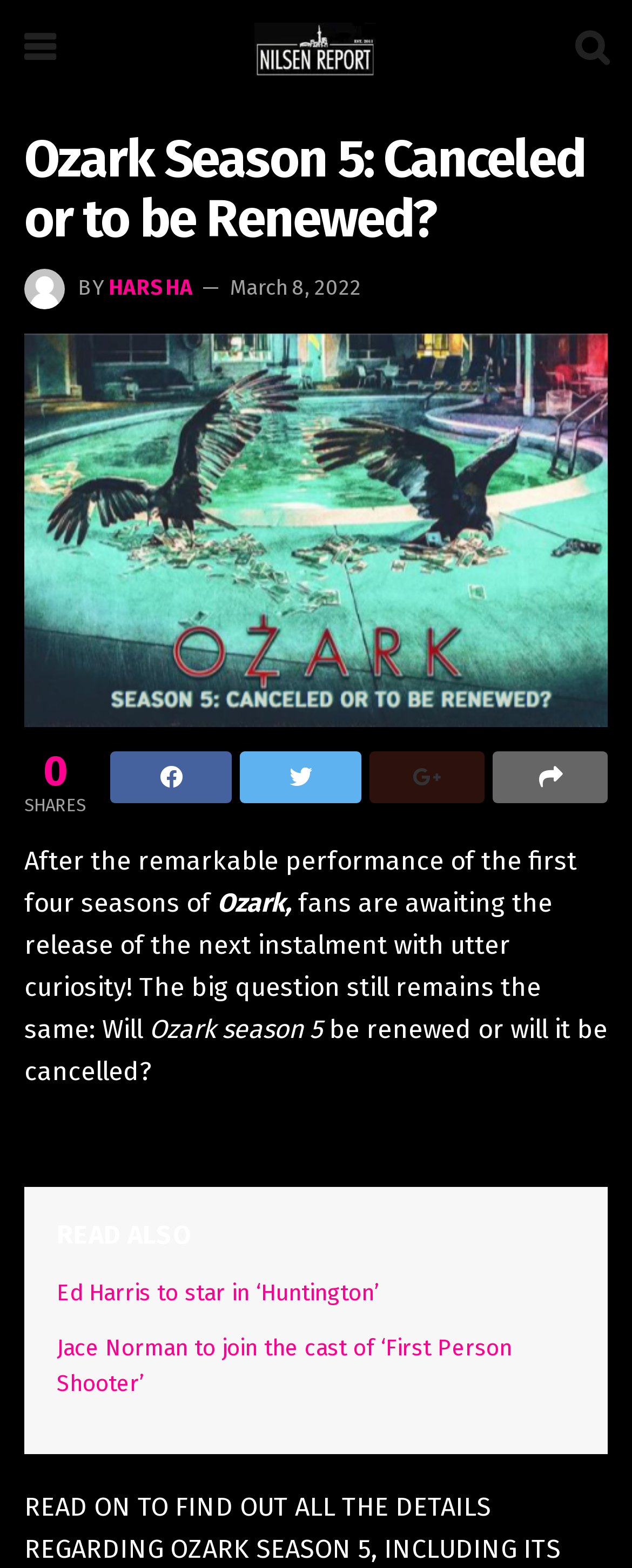Describe every aspect of the webpage comprehensively.

The webpage is about Ozark Season 5, with a focus on whether it will be canceled or renewed. At the top left, there is a link with a Facebook icon, and next to it, a link to "Morning News" with an accompanying image. On the top right, there is a link with a Twitter icon. 

Below these links, the main heading "Ozark Season 5: Canceled or to be Renewed?" is prominently displayed. To the right of the heading, there is an image of a person named Harsha, along with the text "BY" and a link to the author's name. The date "March 8, 2022" is also displayed.

Below this section, there is a large image related to Ozark, taking up most of the width of the page. Above the image, there is a link to "SHARES" and several social media links. 

The main content of the page starts below the image, with a paragraph discussing the remarkable performance of the first four seasons of Ozark and the anticipation for the next installment. The text is divided into three sections, with the main question being whether Ozark season 5 will be renewed or canceled.

Further down the page, there is a section labeled "READ ALSO", with two articles listed below. The first article is about Ed Harris starring in a new project called "Huntington", and the second article is about Jace Norman joining the cast of "First Person Shooter".